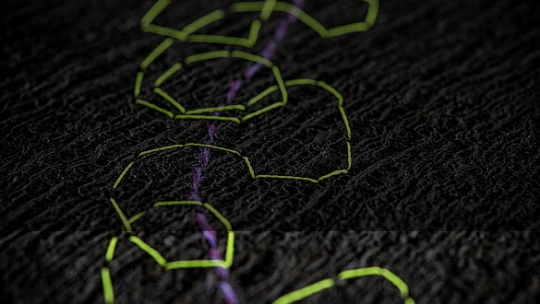What is the purpose of the purple thread in the design?
Could you give a comprehensive explanation in response to this question?

According to the caption, the subtle purple thread 'runs vertically, adding depth and contrast to the design', suggesting that its primary function is to enhance the overall visual appeal of the embroidery.